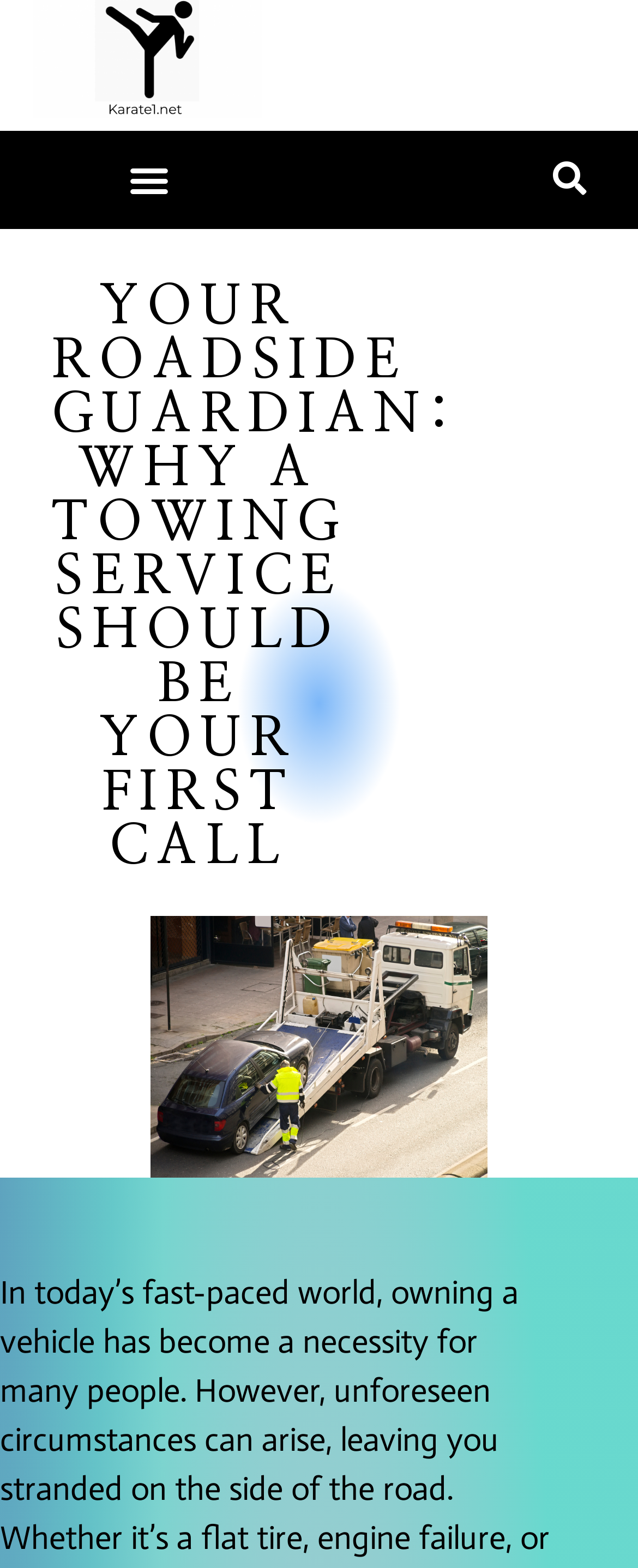Determine the main text heading of the webpage and provide its content.

YOUR ROADSIDE GUARDIAN: WHY A TOWING SERVICE SHOULD BE YOUR FIRST CALL